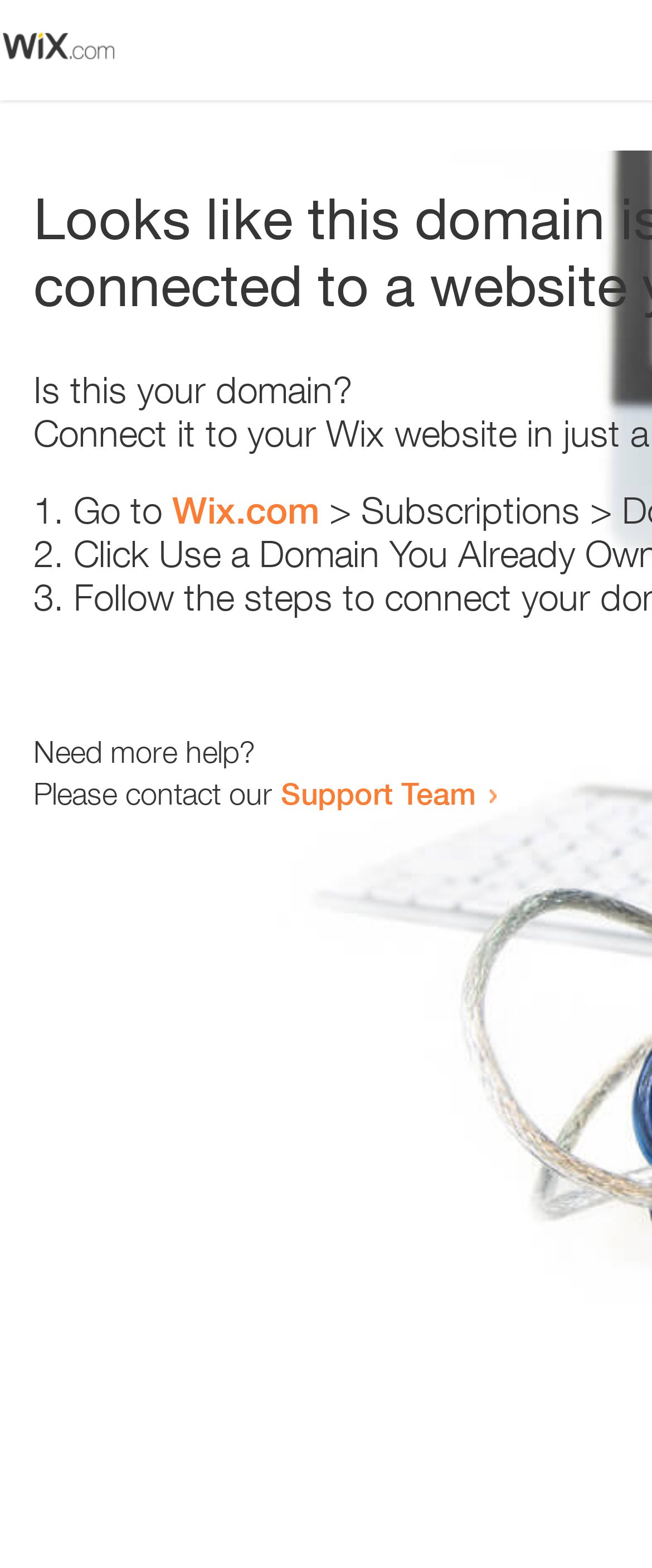Answer this question using a single word or a brief phrase:
What is the support team contact method?

Link